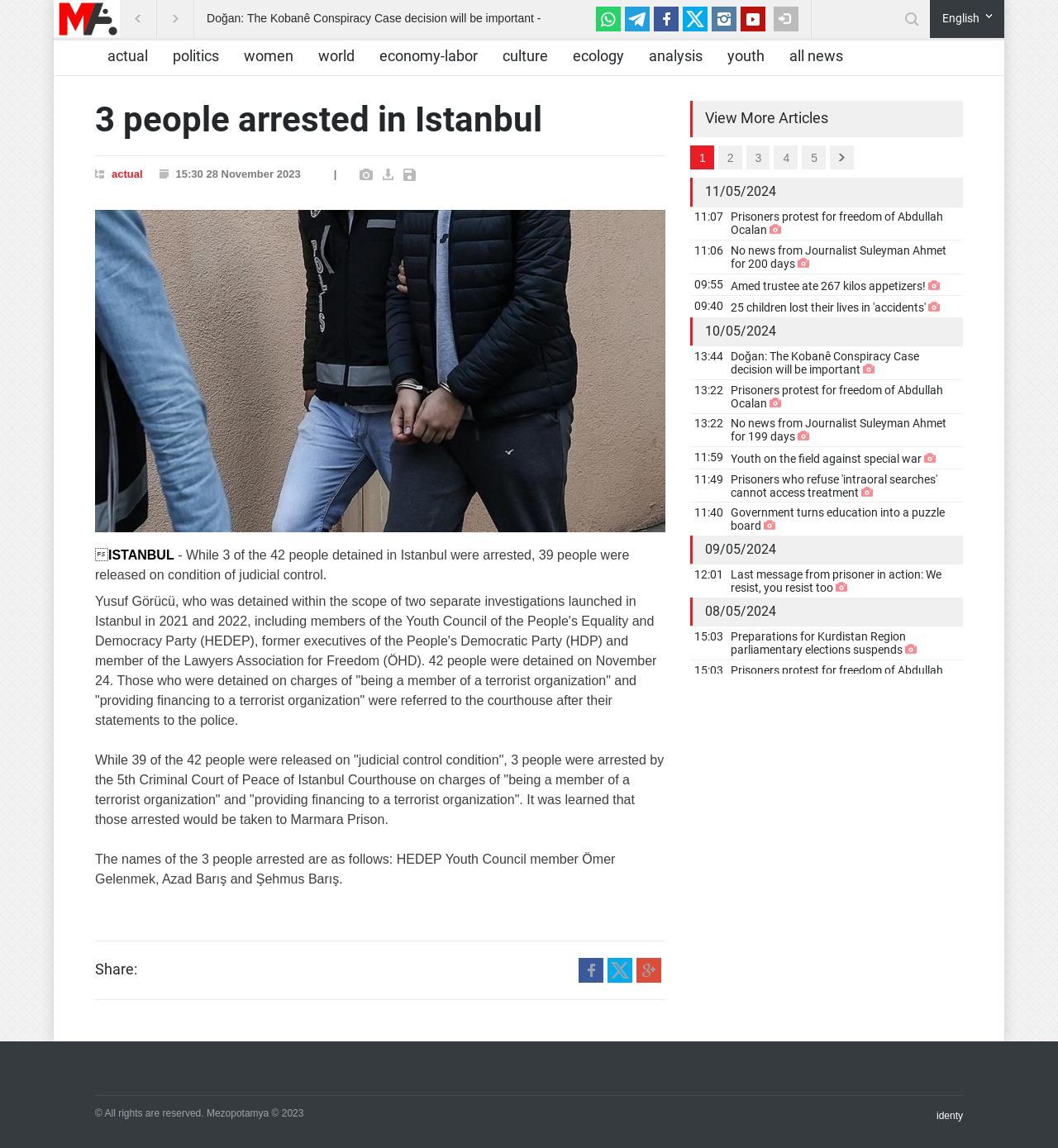Locate the bounding box coordinates of the area where you should click to accomplish the instruction: "Enter email address in the textbox".

None